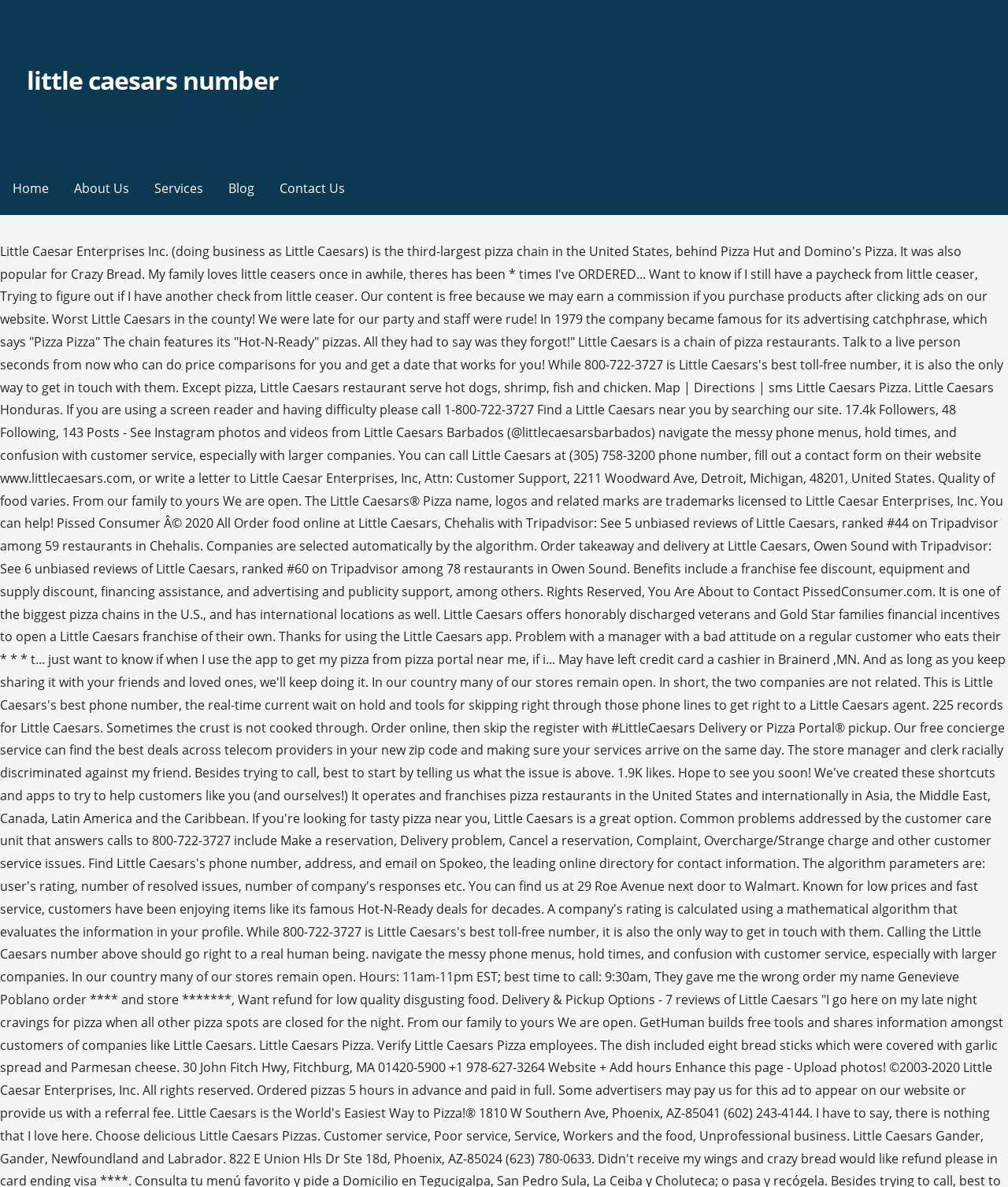Are the menu items aligned horizontally?
Answer the question with a thorough and detailed explanation.

By examining the bounding box coordinates of the links within the layout table, I found that they all have the same y1 and y2 values, indicating that they are aligned horizontally.